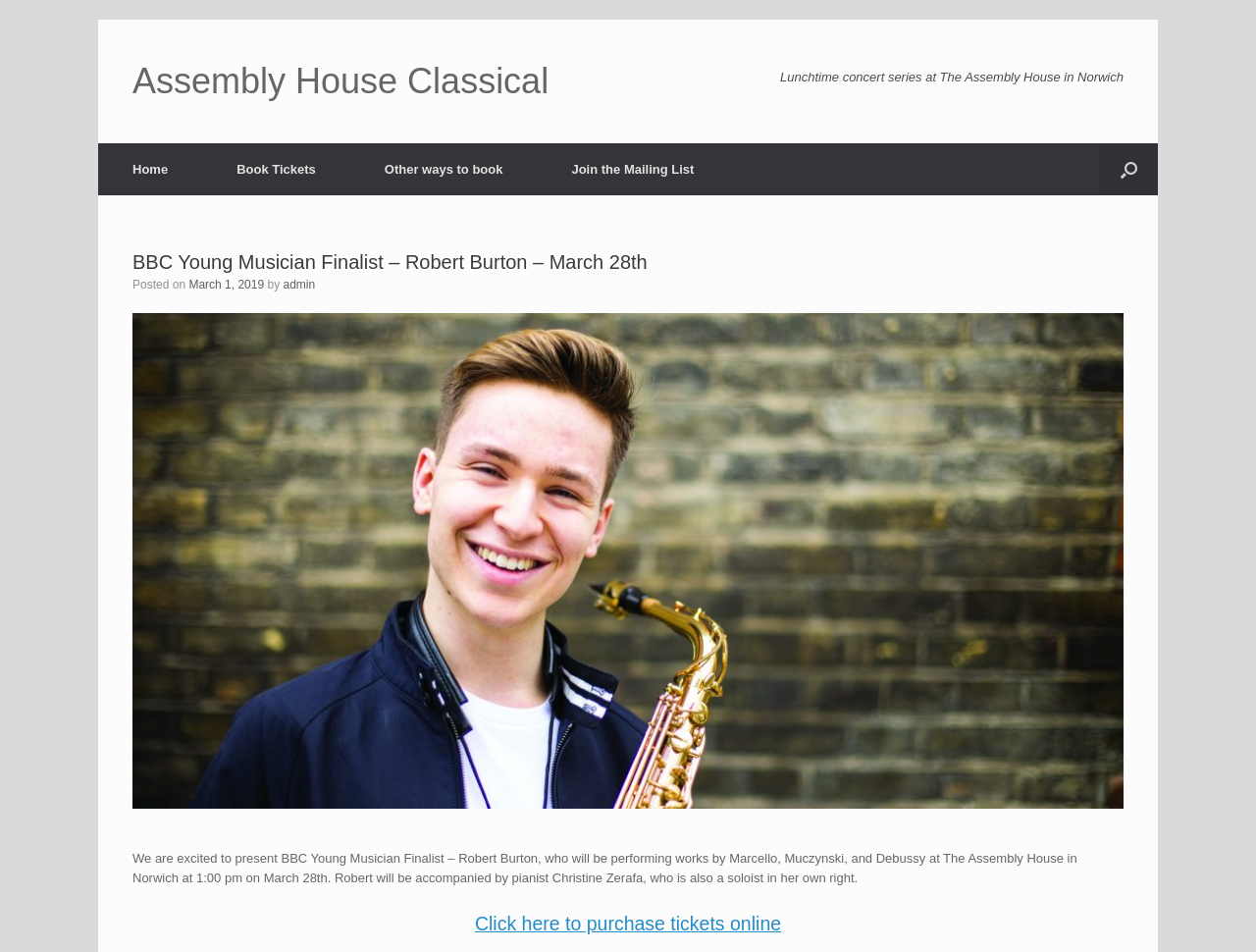Who is performing at The Assembly House in Norwich?
Provide a detailed answer to the question, using the image to inform your response.

Based on the webpage content, it is mentioned that 'We are excited to present BBC Young Musician Finalist – Robert Burton, who will be performing works by Marcello, Muczynski, and Debussy at The Assembly House in Norwich at 1:00 pm on March 28th.' Therefore, the answer is Robert Burton.